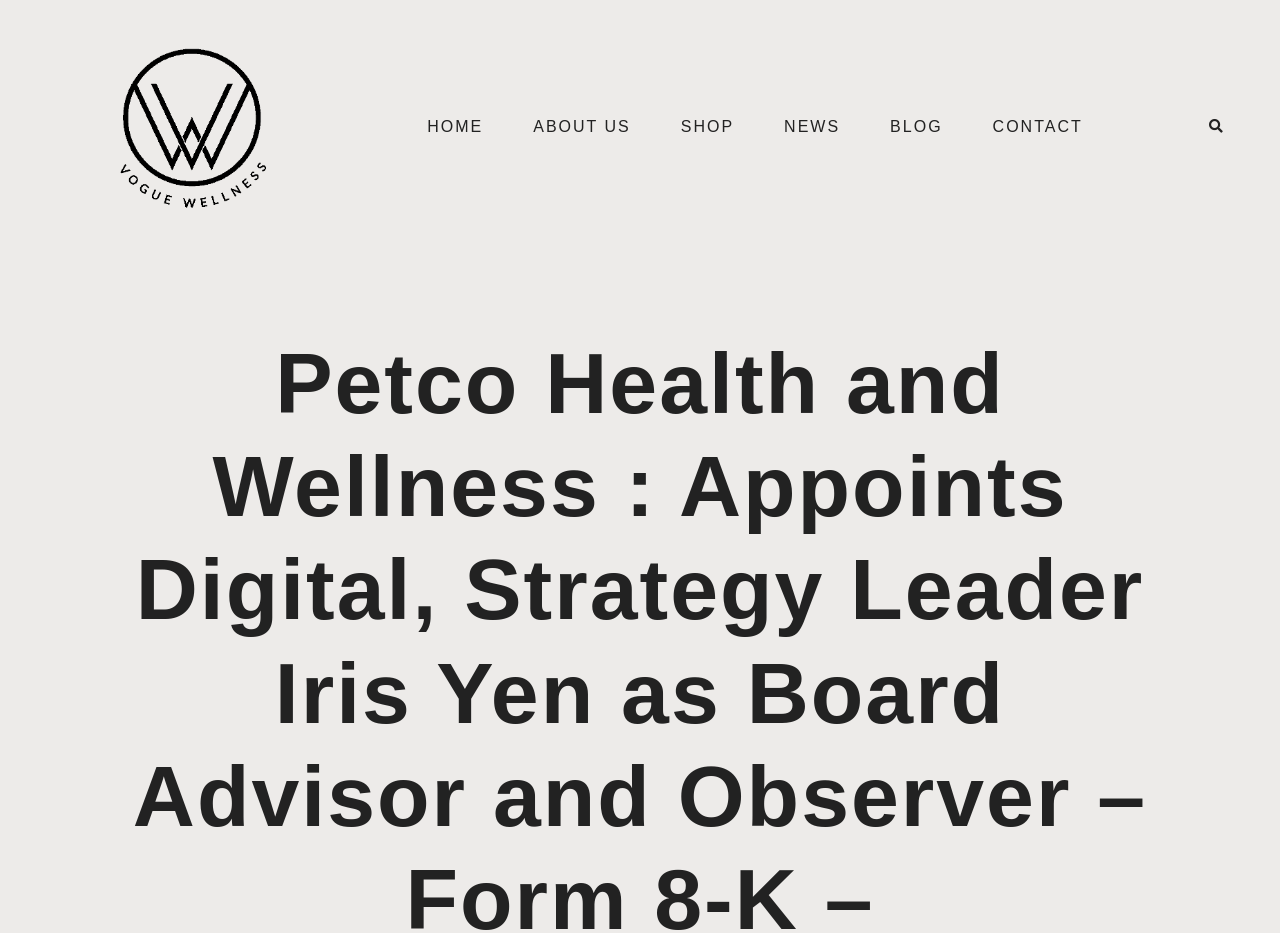Please give a one-word or short phrase response to the following question: 
What is the first menu item?

HOME